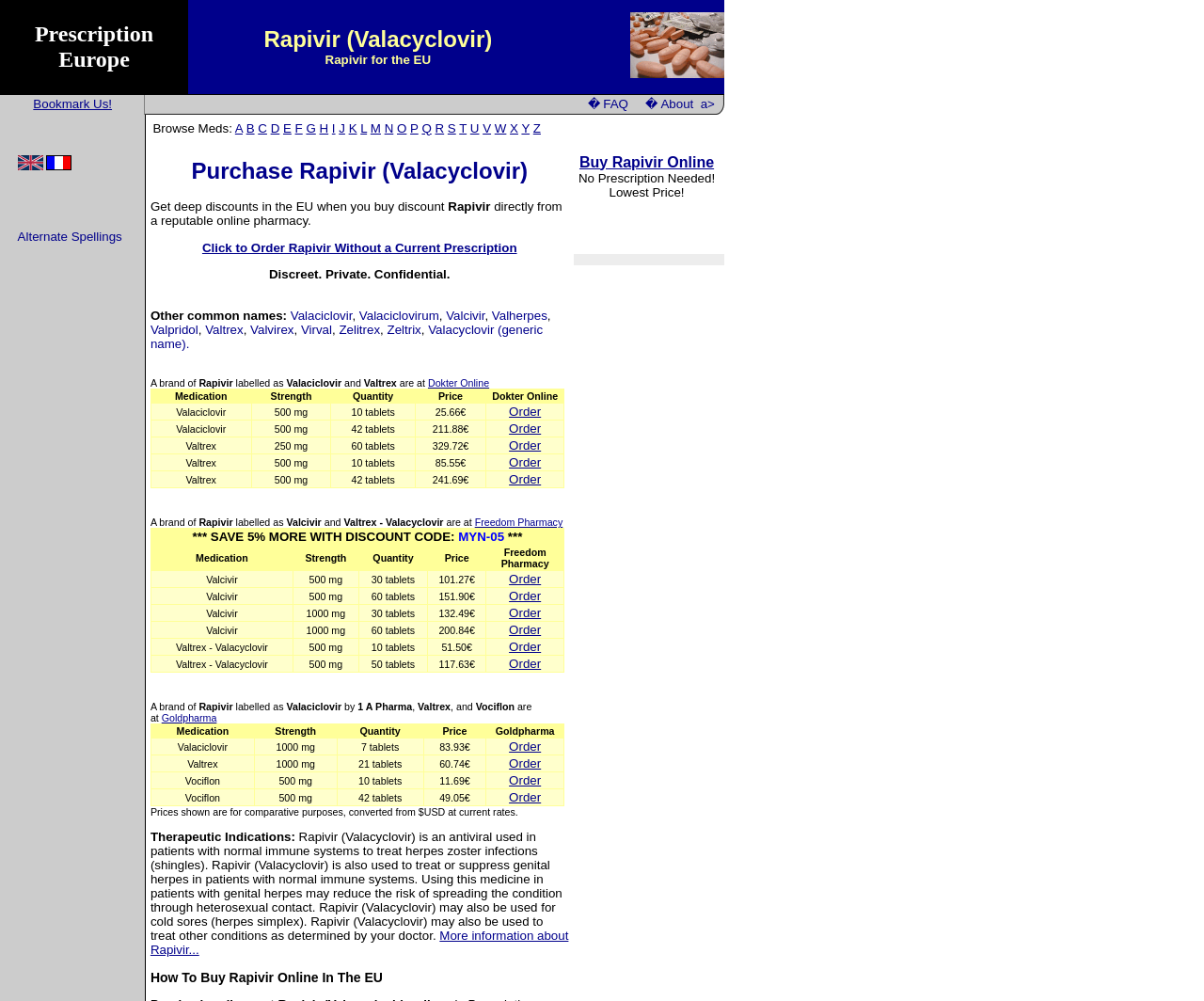What is the price of 10 tablets of Valaciclovir 500mg?
Using the image as a reference, answer with just one word or a short phrase.

25.66€